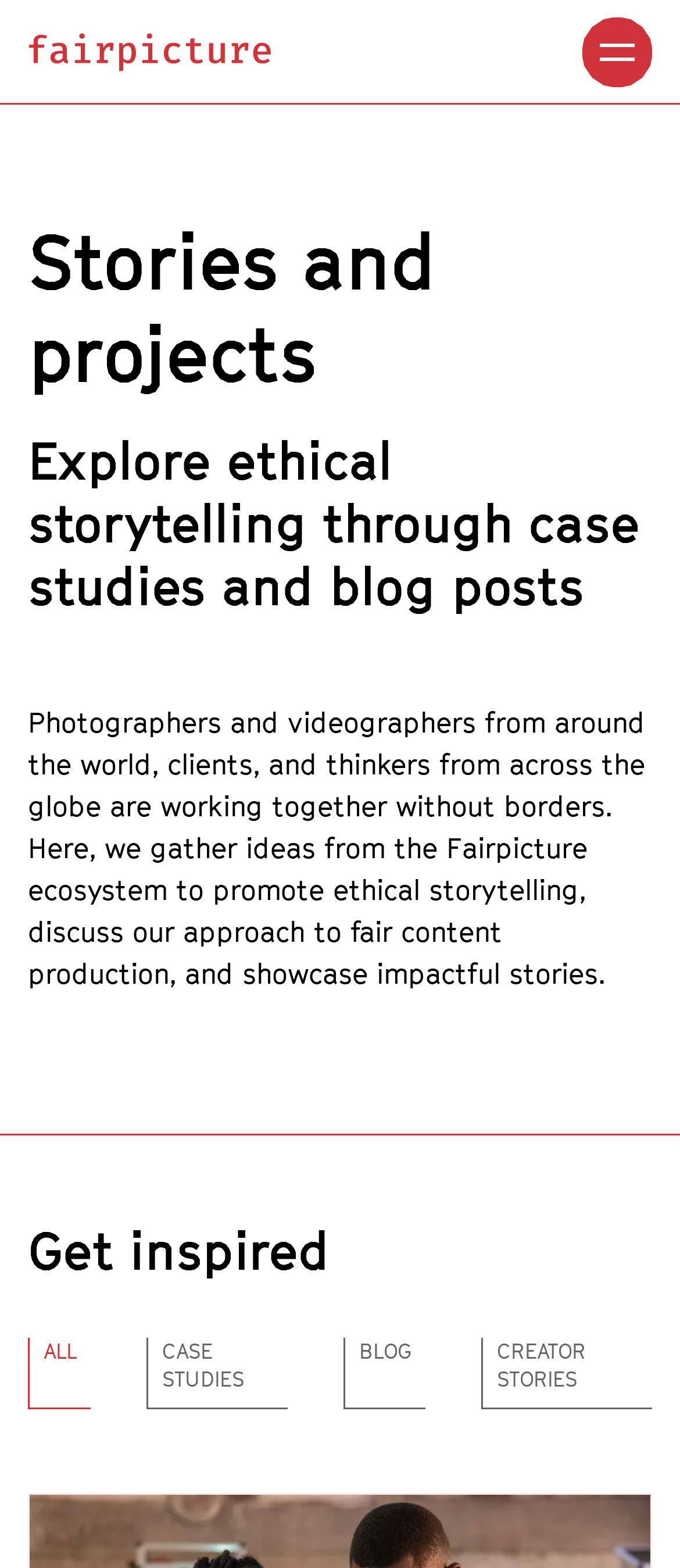How many categories are available for exploration?
Based on the image content, provide your answer in one word or a short phrase.

4